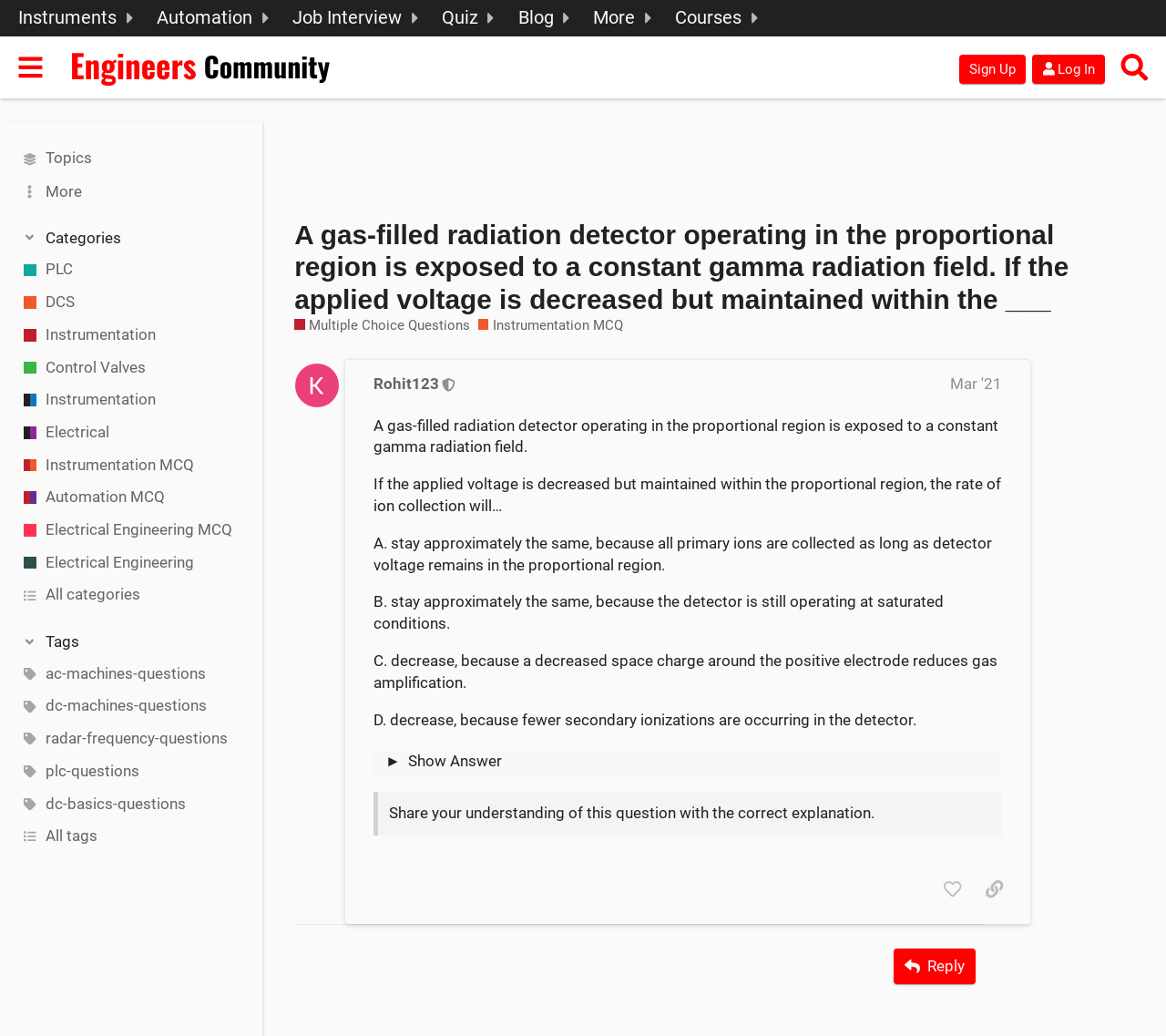Highlight the bounding box coordinates of the element you need to click to perform the following instruction: "View 'PLC Training' page."

[0.572, 0.0, 0.663, 0.035]